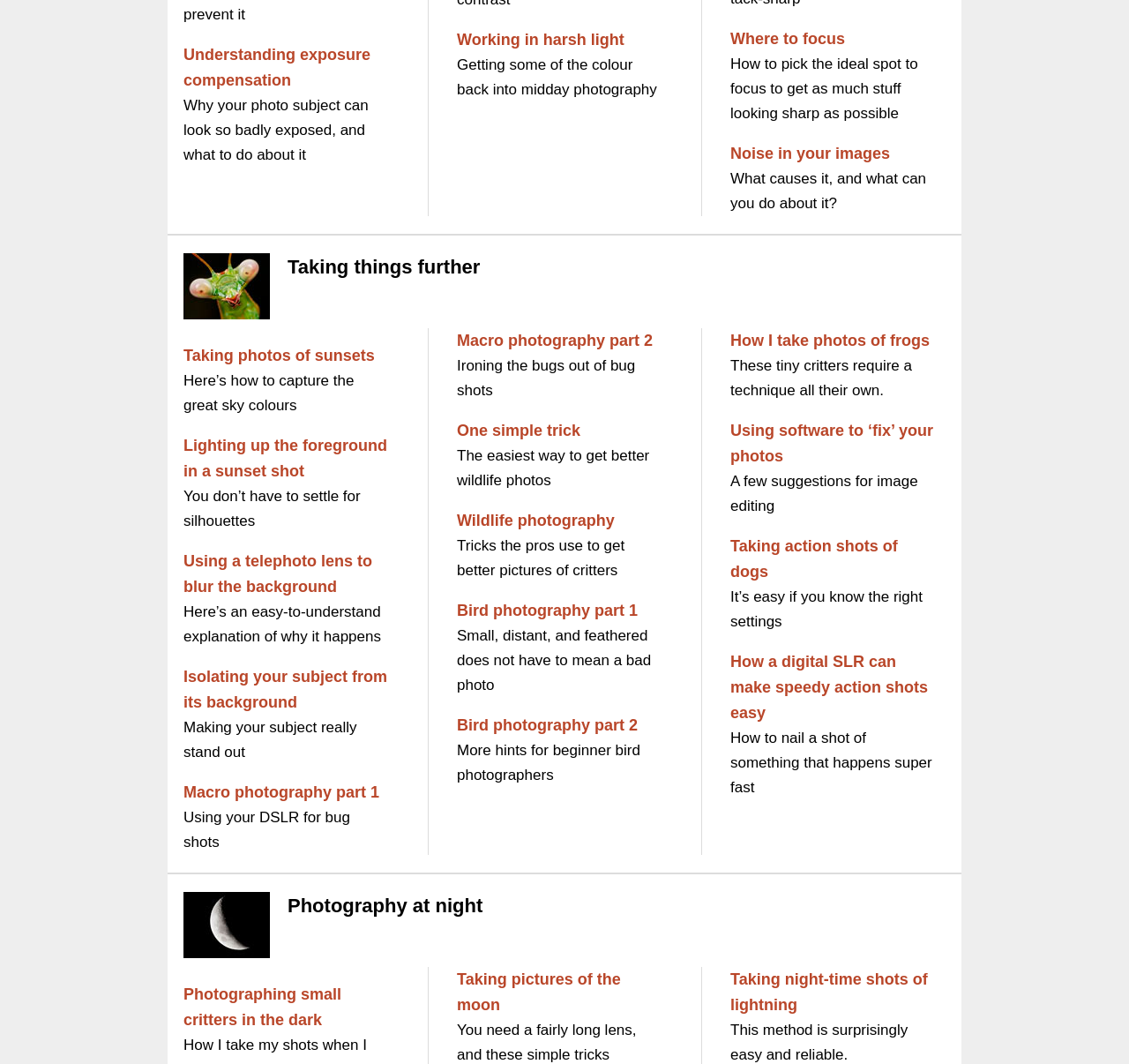What is the subject of the second image on the webpage?
Please answer the question with a single word or phrase, referencing the image.

Moon